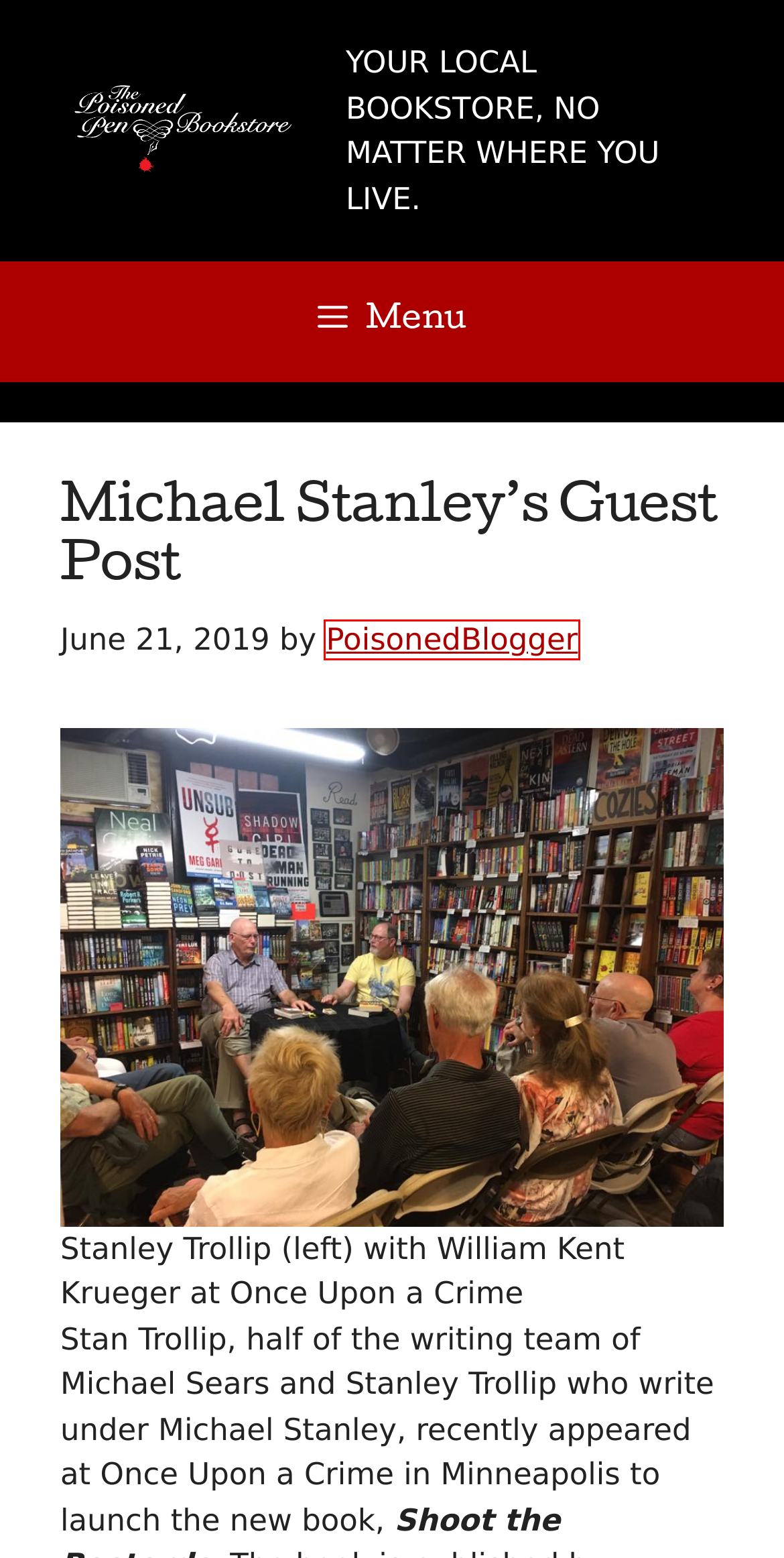You are given a screenshot of a webpage with a red rectangle bounding box. Choose the best webpage description that matches the new webpage after clicking the element in the bounding box. Here are the candidates:
A. PoisonedBlogger – The Poisoned Pen Bookstore
B. The Poisoned Pen Bookstore – YOUR LOCAL BOOKSTORE, NO MATTER WHERE YOU LIVE.
C. Red Star Falling
D. Debut Author – Kelsey Rae Dimberg – The Poisoned Pen Bookstore
E. The Poisoned Pen
F. Subscribe – The Poisoned Pen Bookstore
G. Adrian McKinty’s The Chain – The Poisoned Pen Bookstore
H. June Booknews, Club Picks, Events to June 6

A